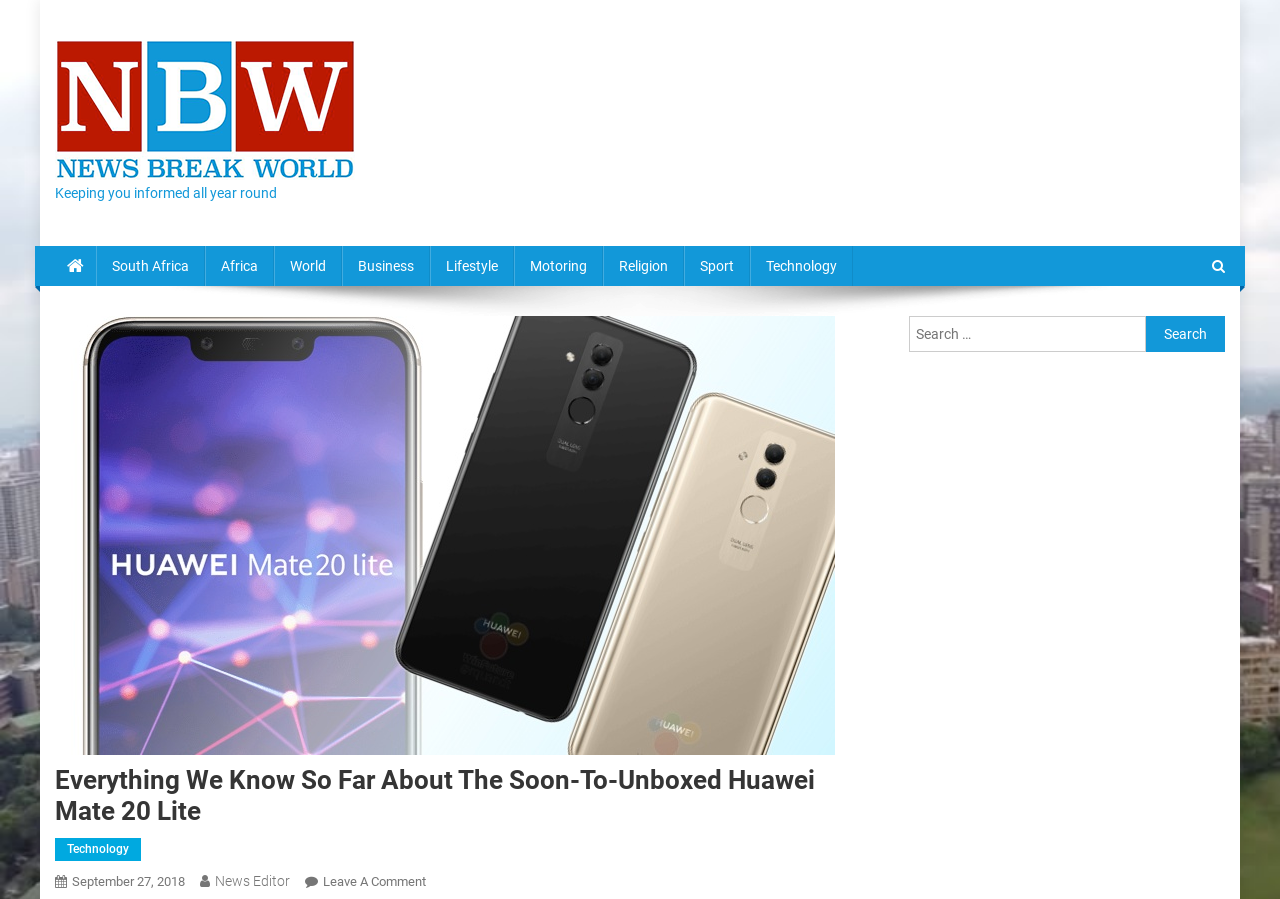Find the bounding box coordinates for the area you need to click to carry out the instruction: "Leave a comment on the article". The coordinates should be four float numbers between 0 and 1, indicated as [left, top, right, bottom].

[0.252, 0.972, 0.333, 0.989]